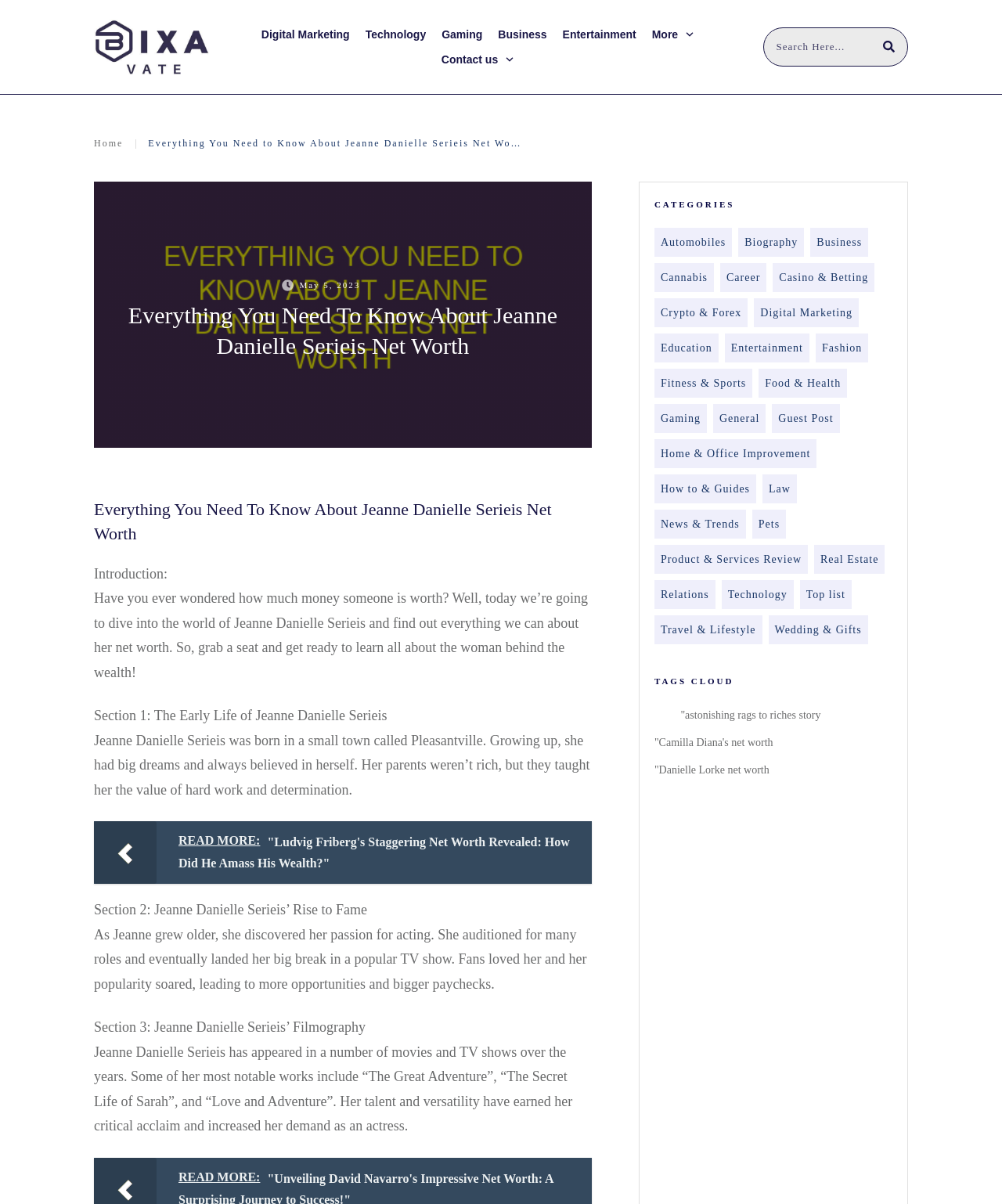Please find the bounding box coordinates of the element's region to be clicked to carry out this instruction: "Click on the Bixavate logo".

[0.094, 0.016, 0.209, 0.062]